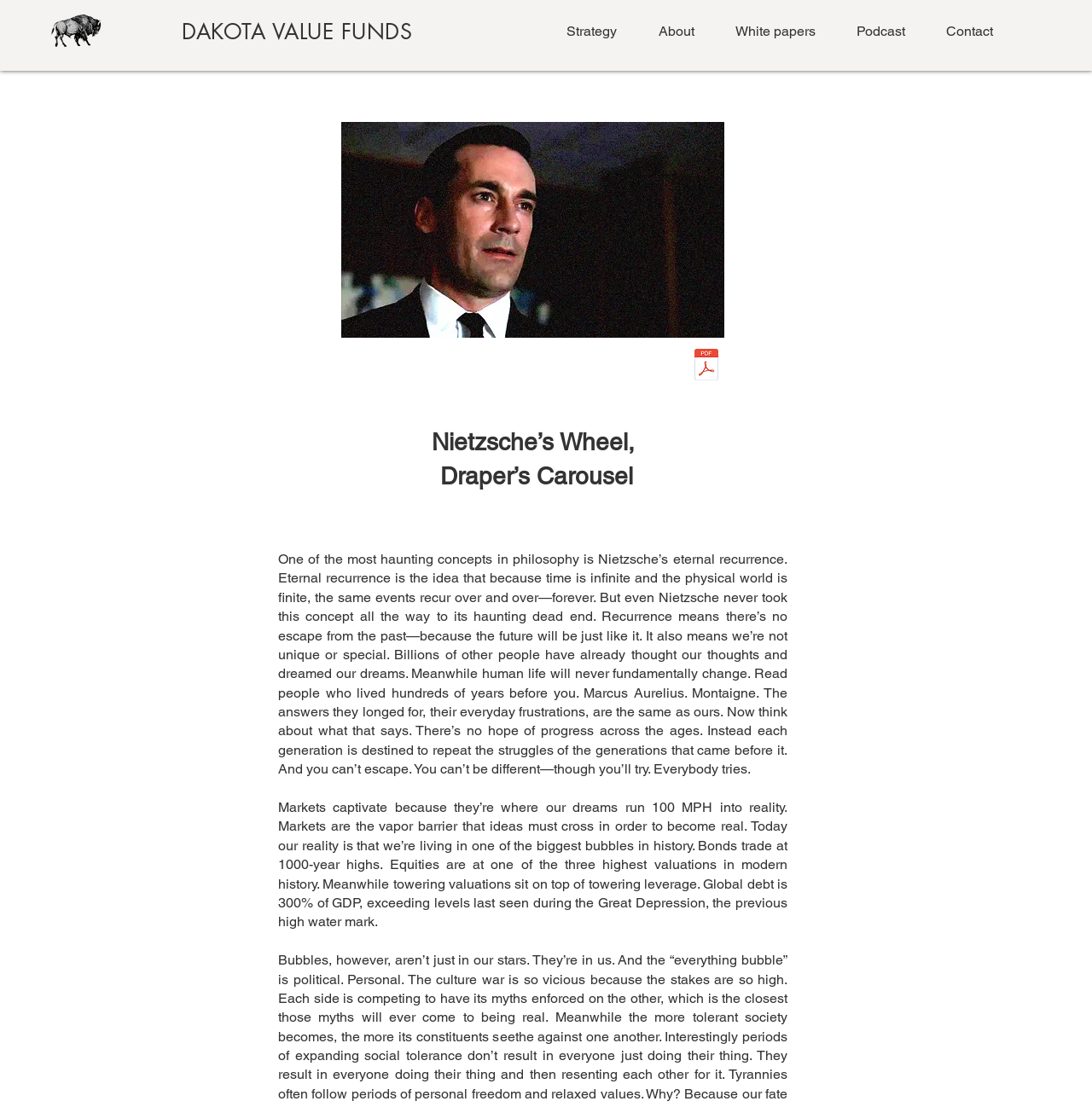Using the description: "White papers", determine the UI element's bounding box coordinates. Ensure the coordinates are in the format of four float numbers between 0 and 1, i.e., [left, top, right, bottom].

[0.648, 0.009, 0.759, 0.048]